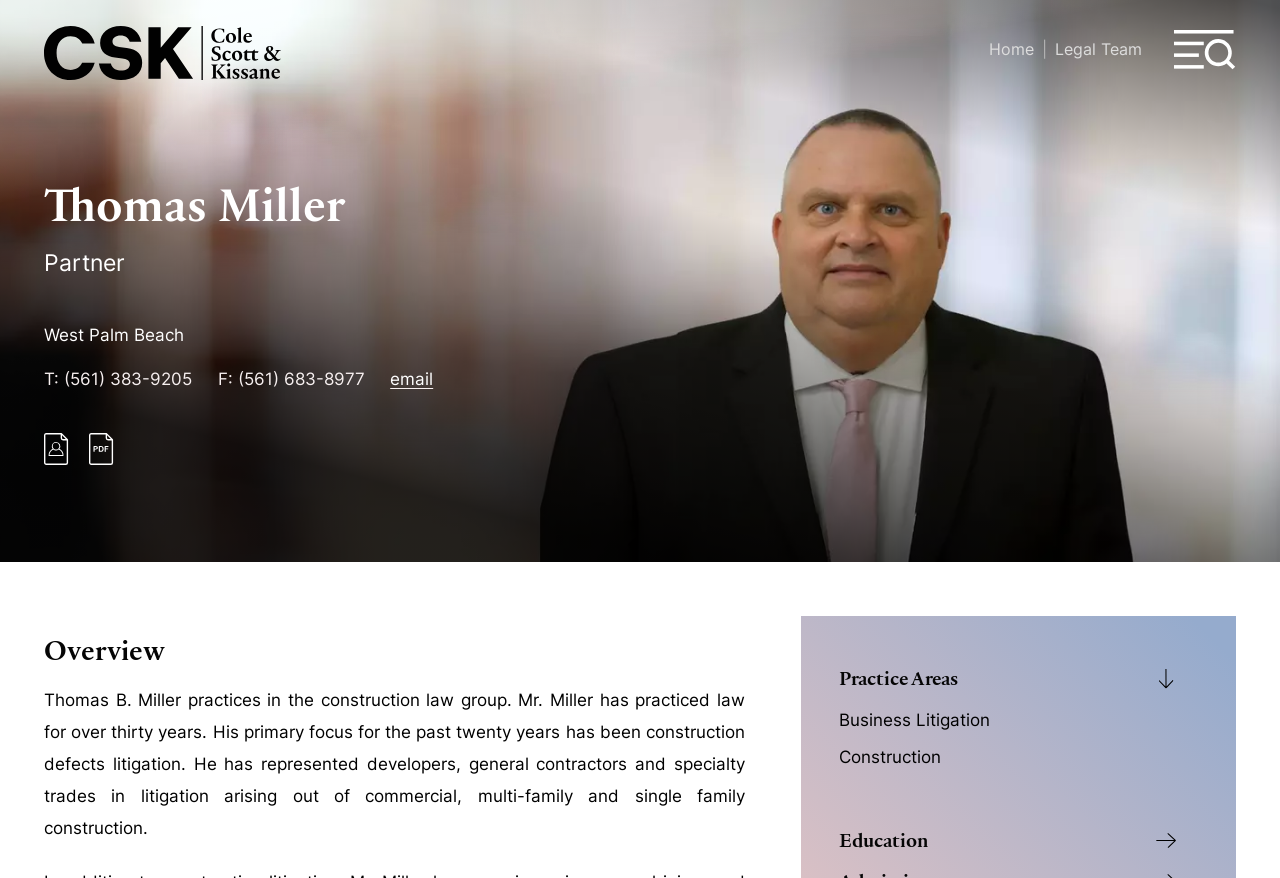Determine the bounding box of the UI component based on this description: "Jump to Page". The bounding box coordinates should be four float values between 0 and 1, i.e., [left, top, right, bottom].

[0.39, 0.006, 0.5, 0.054]